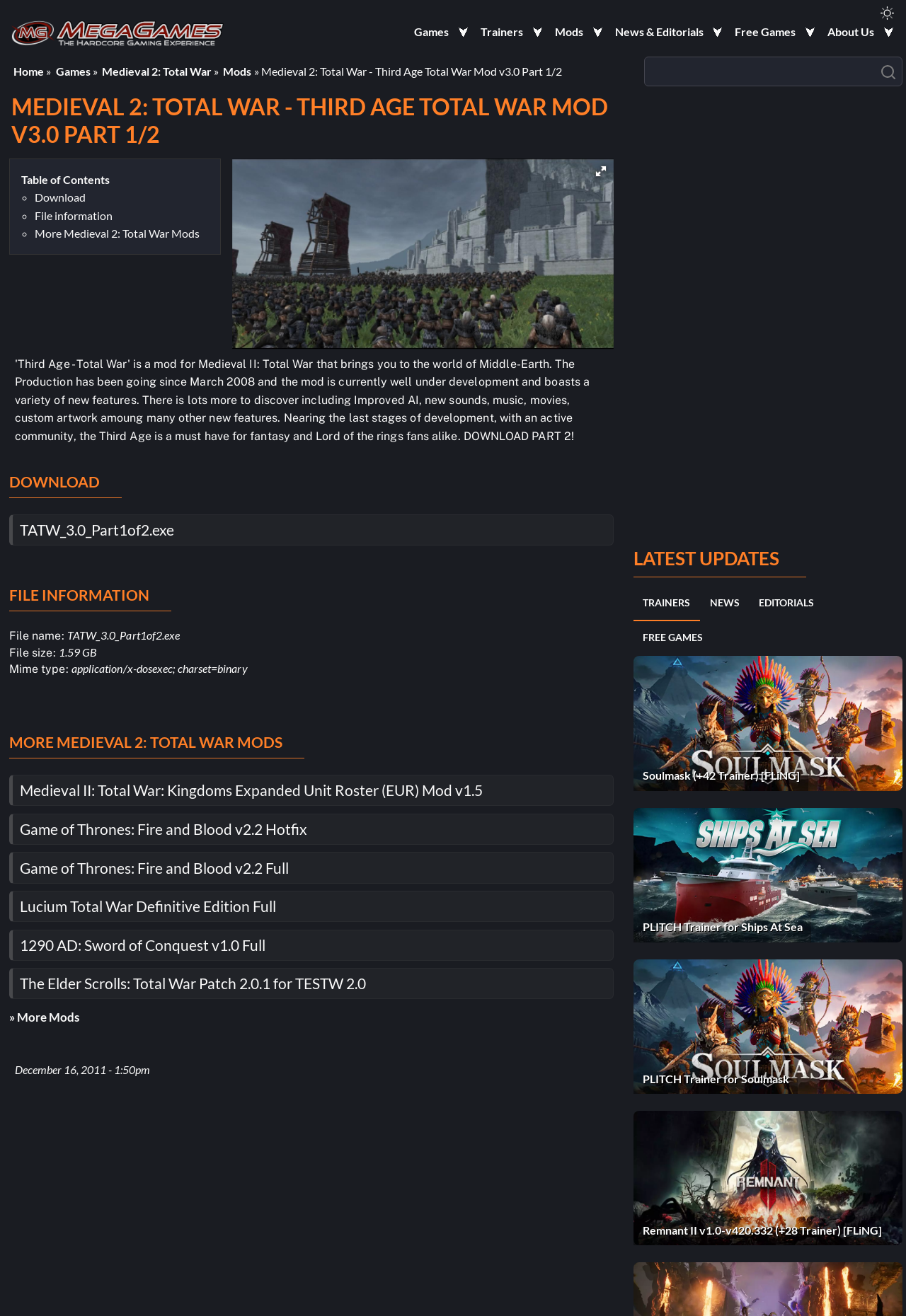What is the file size of the mod?
Using the details from the image, give an elaborate explanation to answer the question.

The file size of the mod can be found in the section 'FILE INFORMATION' where it is stated as 'File size: 1.59 GB'.